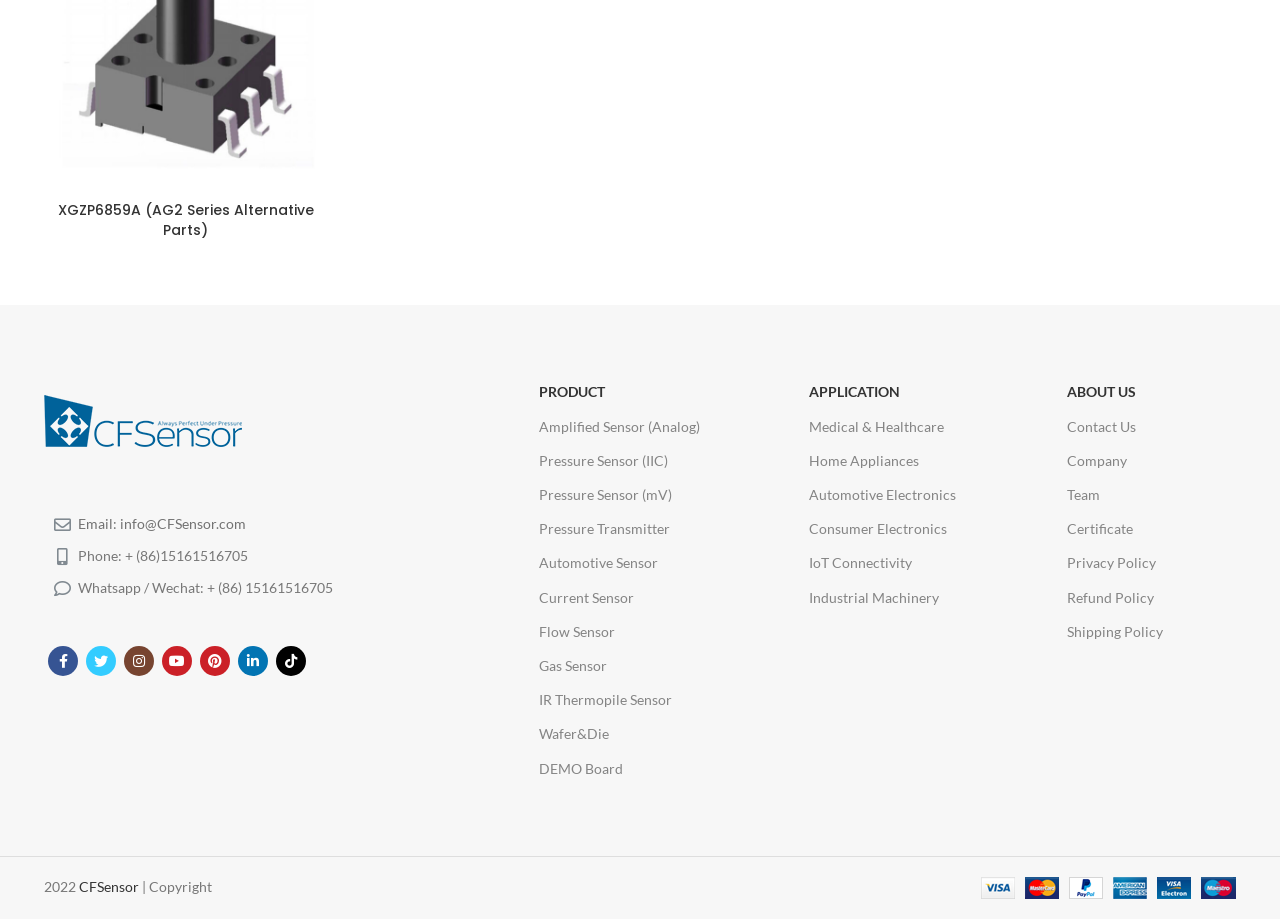Determine the bounding box for the UI element described here: "Home Appliances".

[0.632, 0.483, 0.818, 0.52]